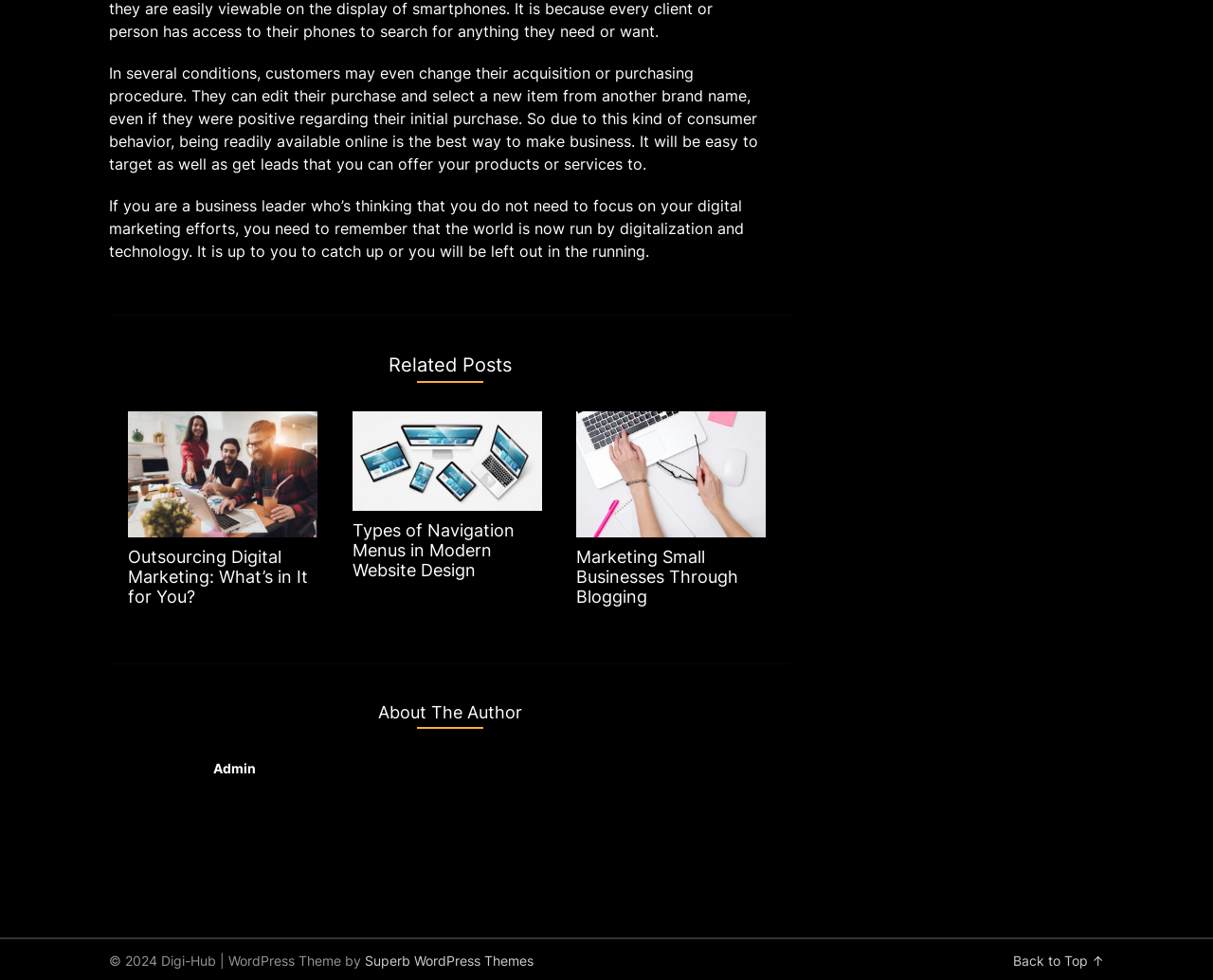How many related posts are there?
Please utilize the information in the image to give a detailed response to the question.

I counted the number of article elements under the 'Related Posts' heading, and there are three of them.